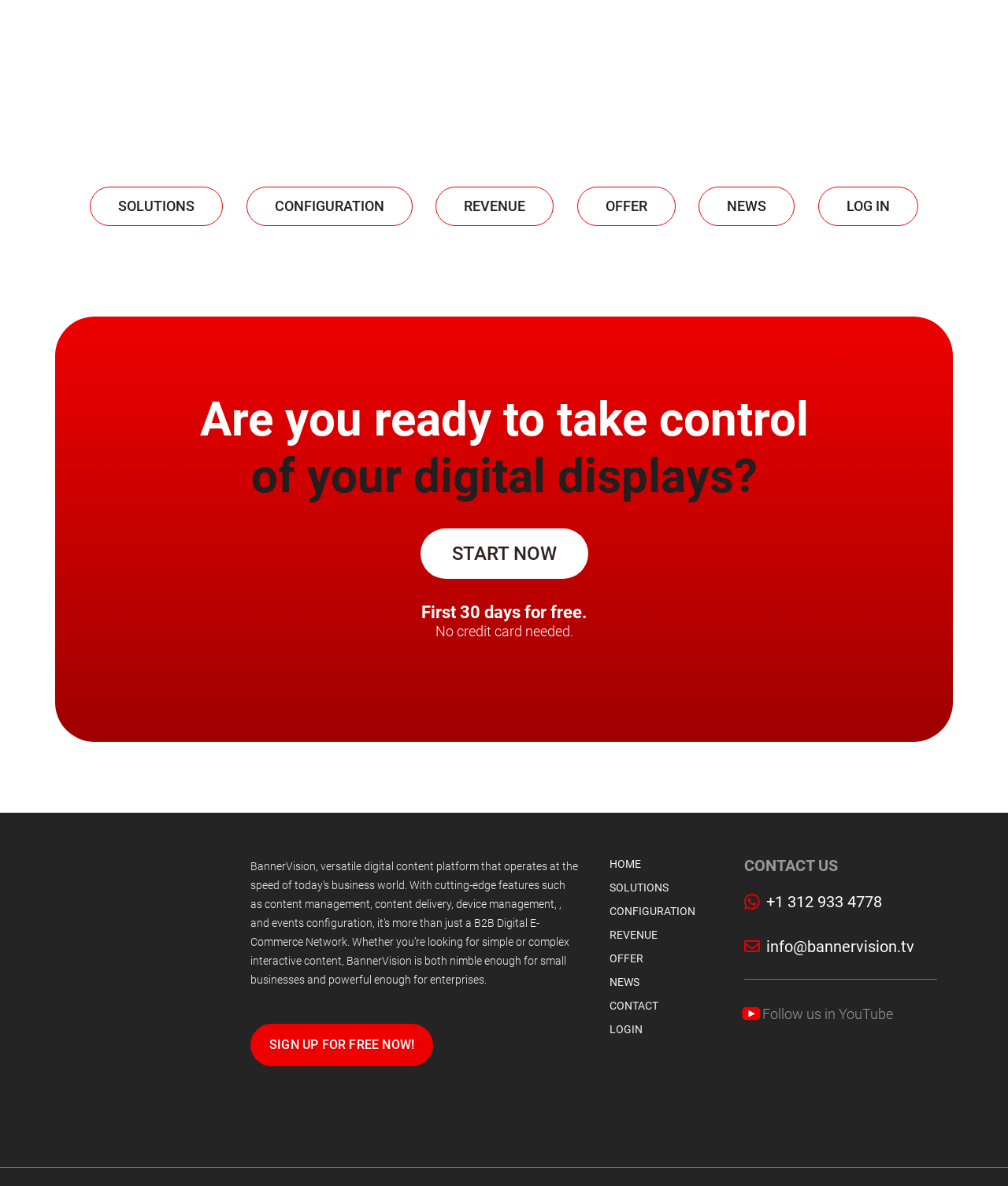Please identify the bounding box coordinates of the element's region that I should click in order to complete the following instruction: "Click on the 'START NOW' button". The bounding box coordinates consist of four float numbers between 0 and 1, i.e., [left, top, right, bottom].

[0.417, 0.445, 0.583, 0.488]